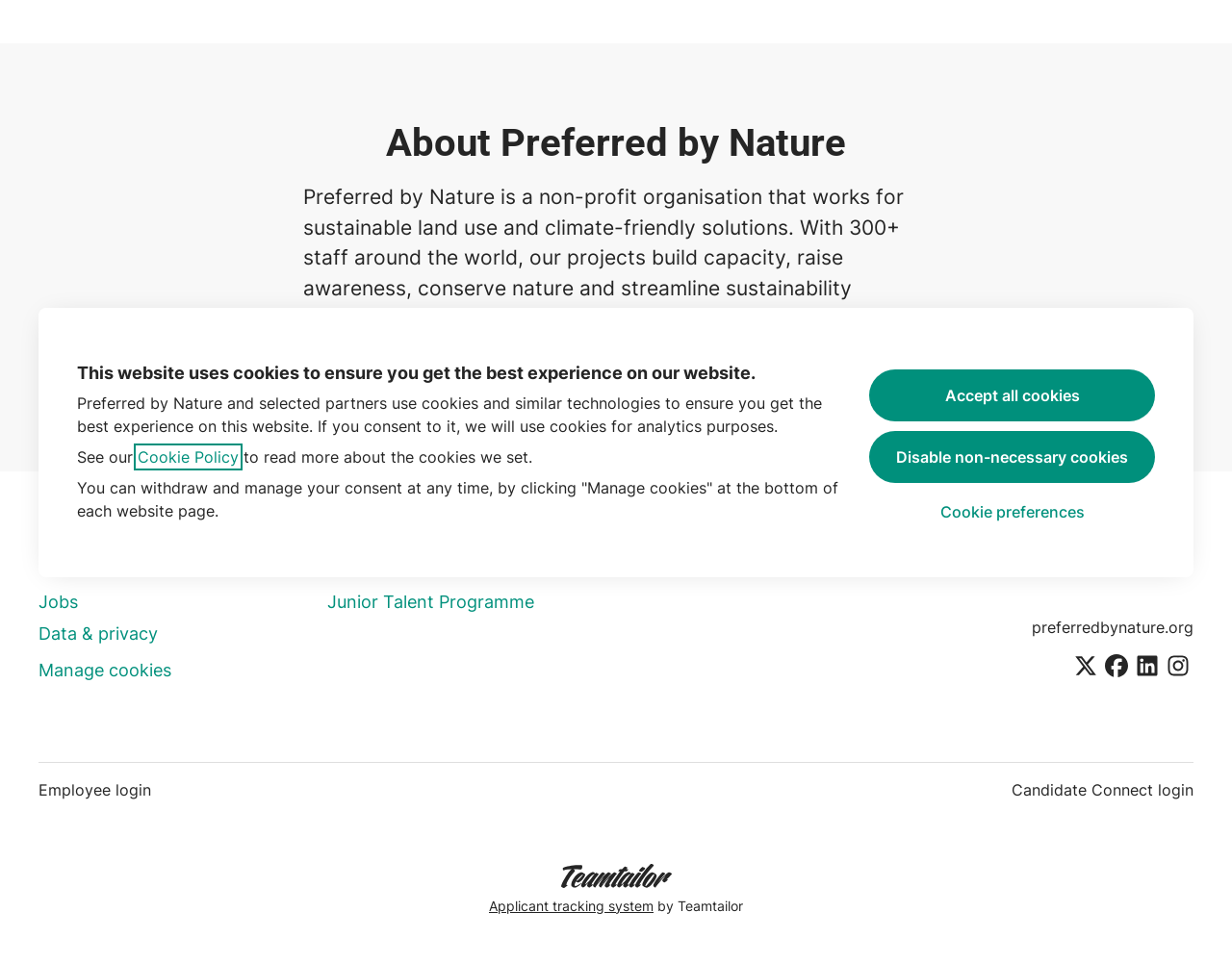Bounding box coordinates are specified in the format (top-left x, top-left y, bottom-right x, bottom-right y). All values are floating point numbers bounded between 0 and 1. Please provide the bounding box coordinate of the region this sentence describes: Accept all cookies

[0.705, 0.384, 0.938, 0.438]